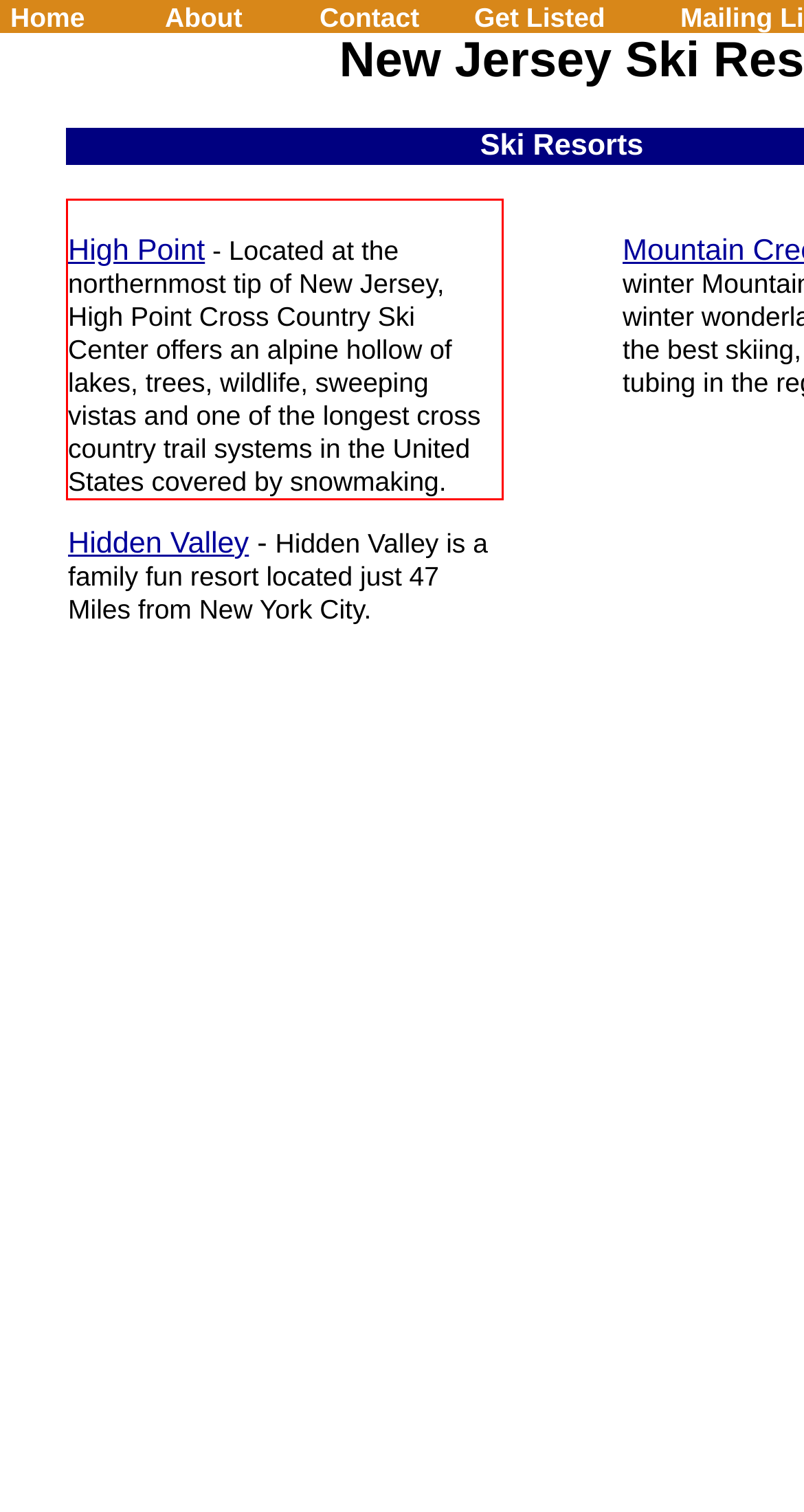Look at the screenshot of the webpage, locate the red rectangle bounding box, and generate the text content that it contains.

High Point - Located at the northernmost tip of New Jersey, High Point Cross Country Ski Center offers an alpine hollow of lakes, trees, wildlife, sweeping vistas and one of the longest cross country trail systems in the United States covered by snowmaking.